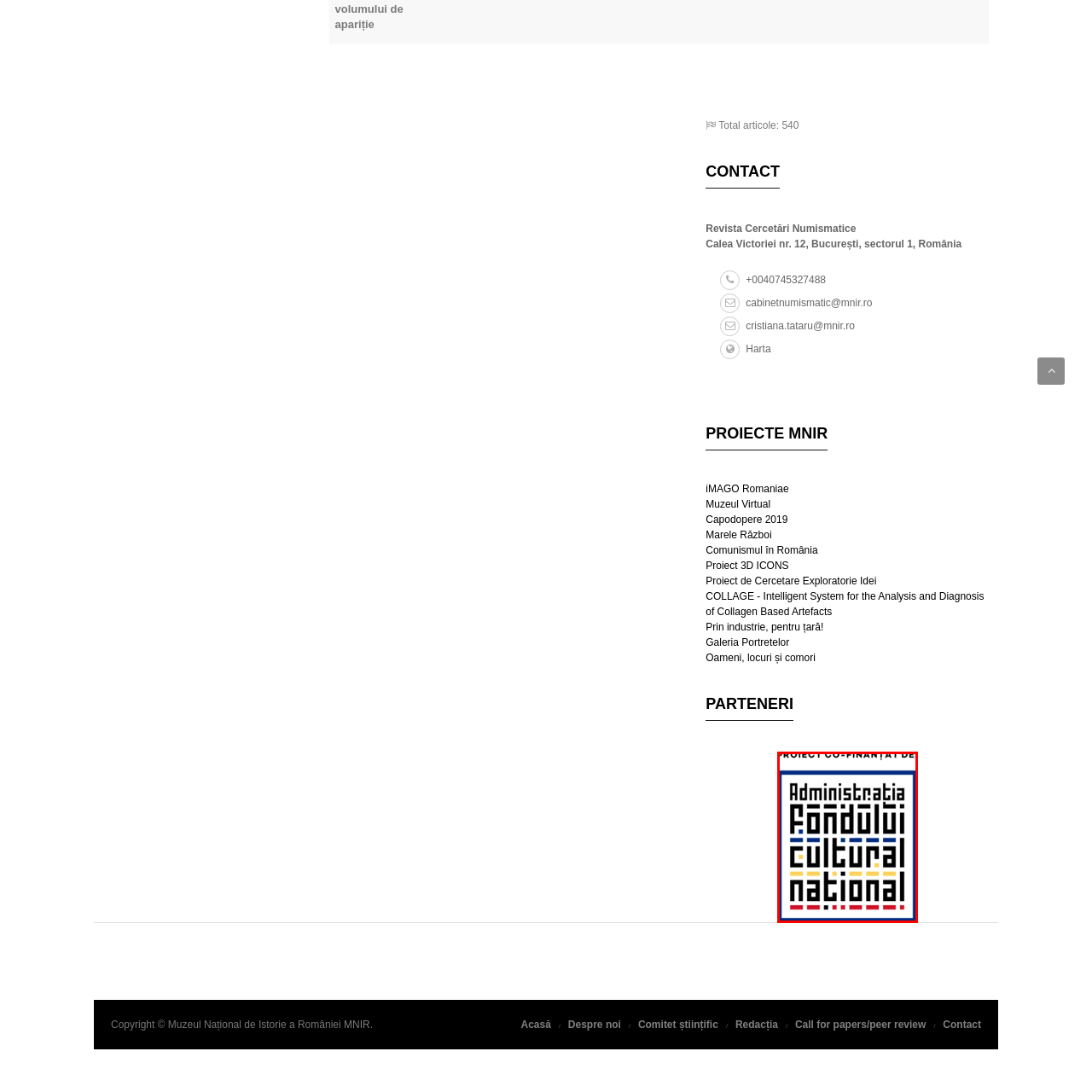What is the primary focus of the institution?
Examine the image within the red bounding box and provide a comprehensive answer to the question.

The logo's design incorporates bold, colorful typography with a grid-like arrangement, emphasizing cultural support, which suggests a commitment to promoting and sustaining cultural projects in Romania.